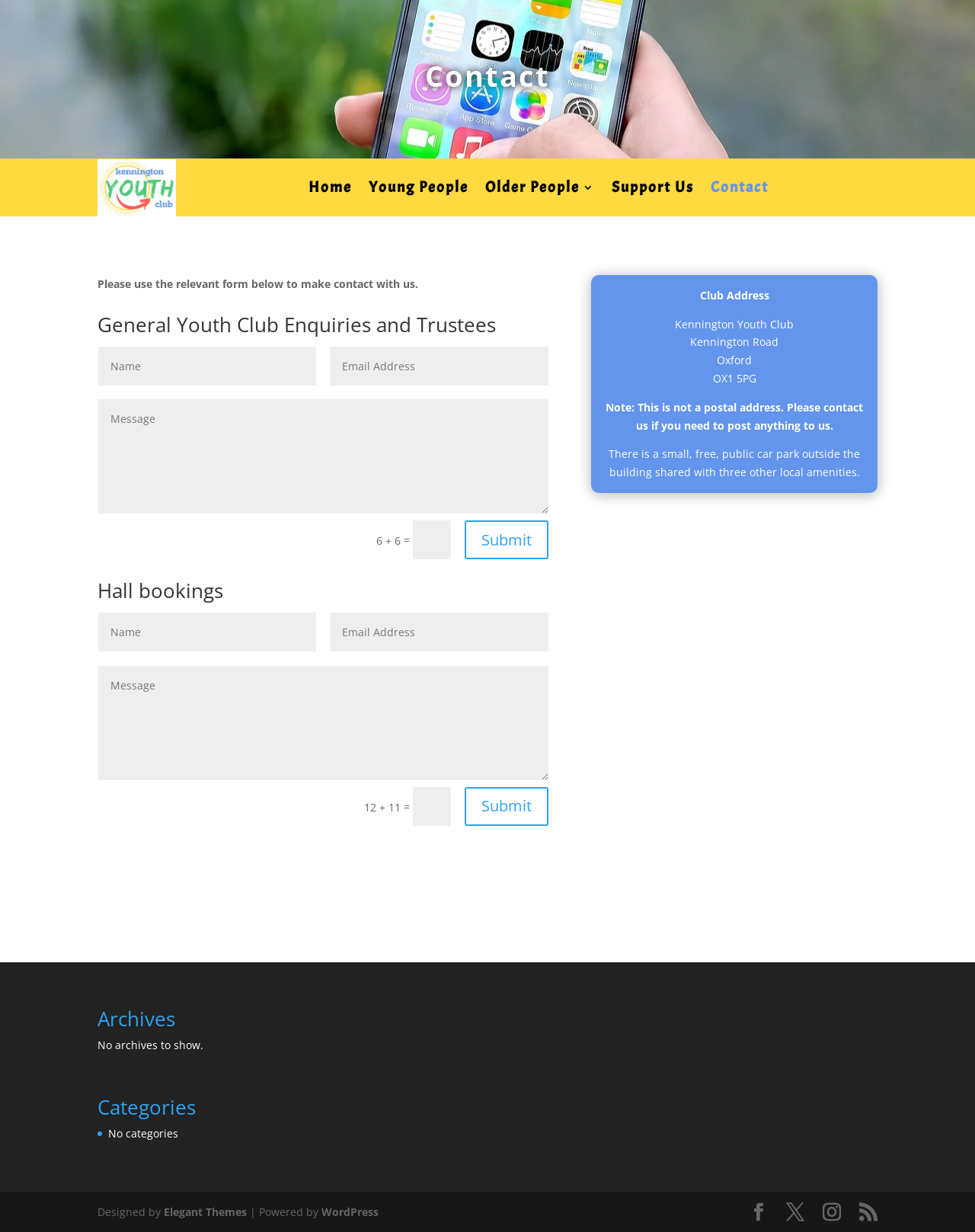Is there a car park available at the club?
Provide a detailed and well-explained answer to the question.

The webpage mentions that there is a small, free, public car park outside the building, which is shared with three other local amenities. This suggests that users can park their vehicles at the club, but the parking space is limited and shared with other organizations.